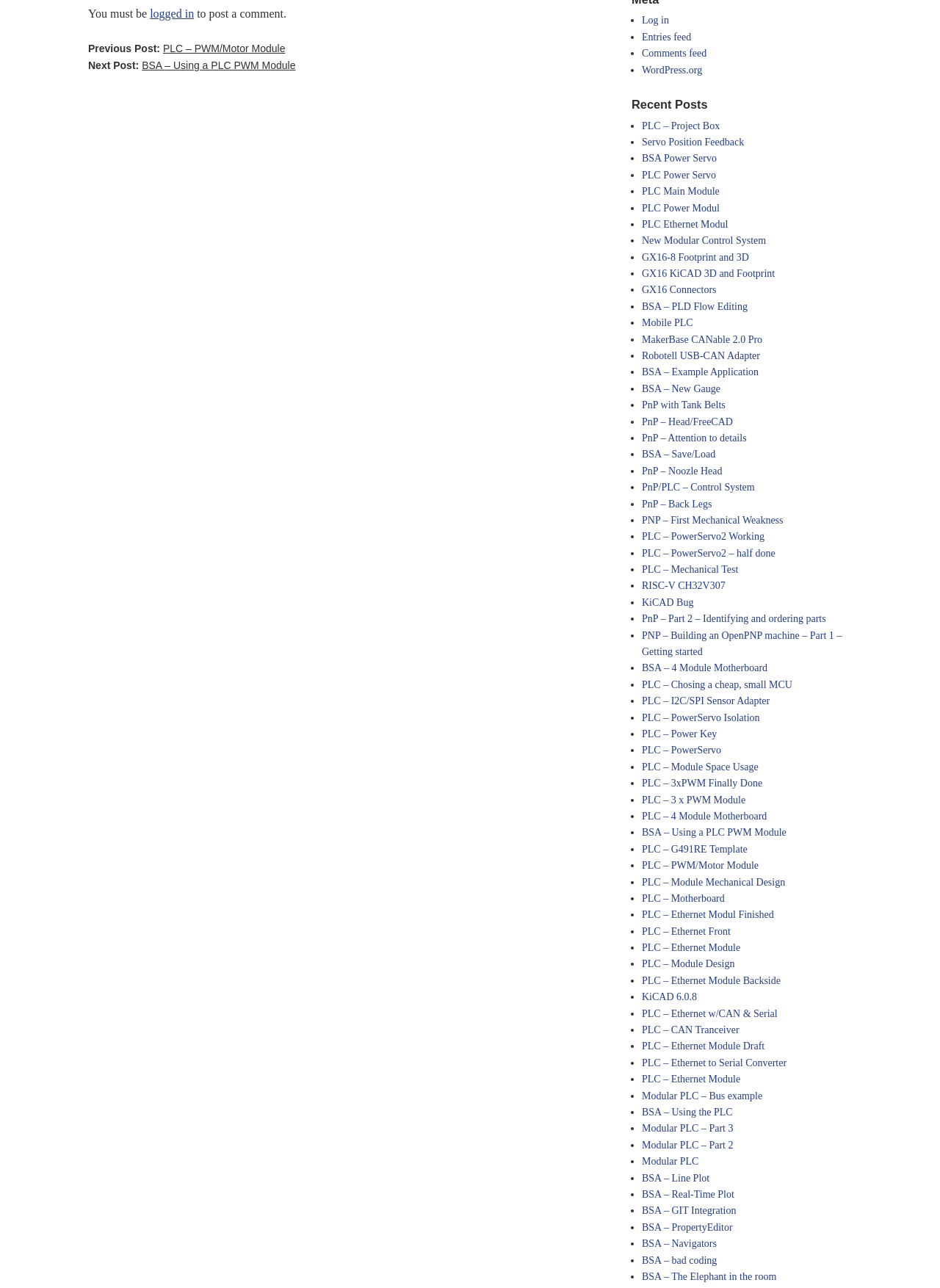Is there a search function on this webpage?
Please respond to the question with as much detail as possible.

I did not see a search bar or a link that says 'Search' on this webpage, which suggests that there is no search function available.